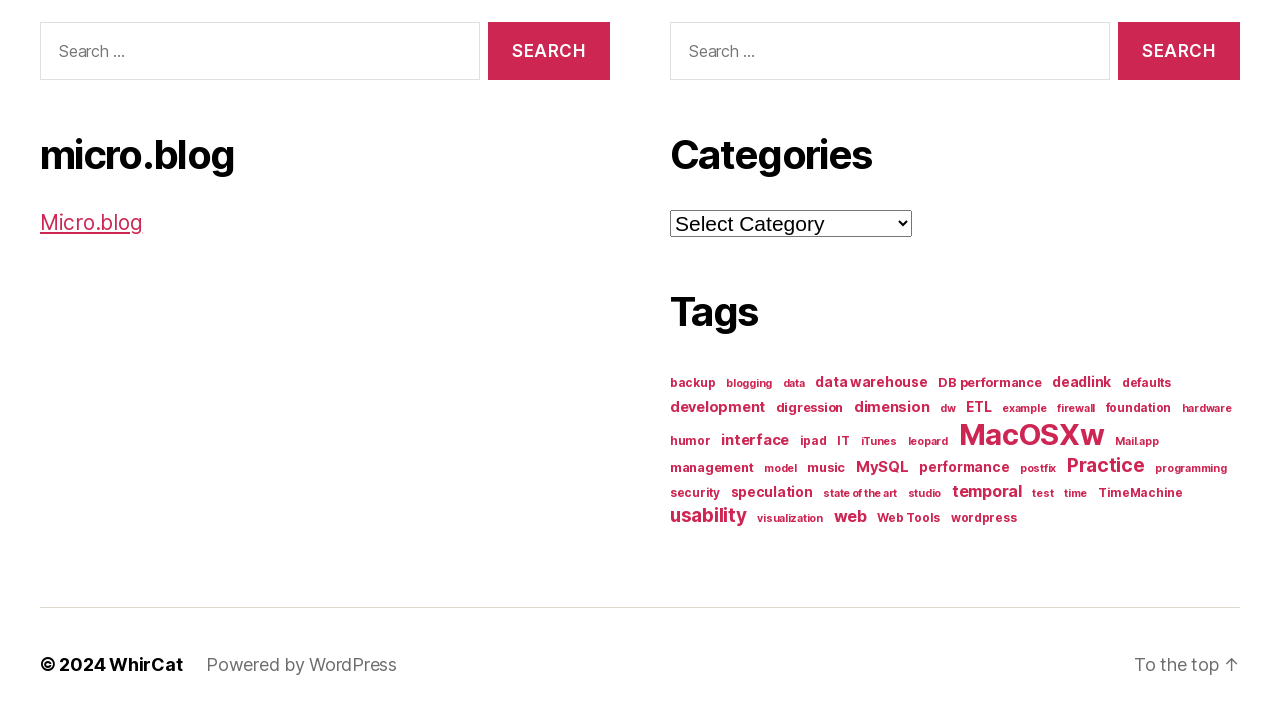Determine the bounding box for the UI element as described: "parent_node: Search for: value="Search"". The coordinates should be represented as four float numbers between 0 and 1, formatted as [left, top, right, bottom].

[0.873, 0.03, 0.969, 0.112]